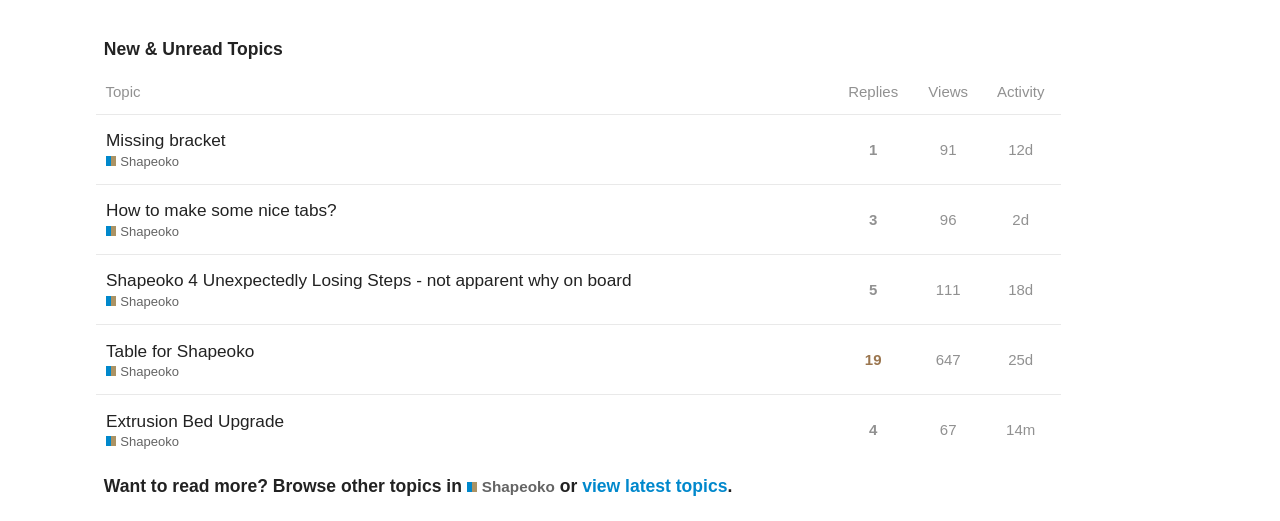Find the bounding box coordinates of the clickable area required to complete the following action: "Sort by views".

[0.711, 0.133, 0.77, 0.22]